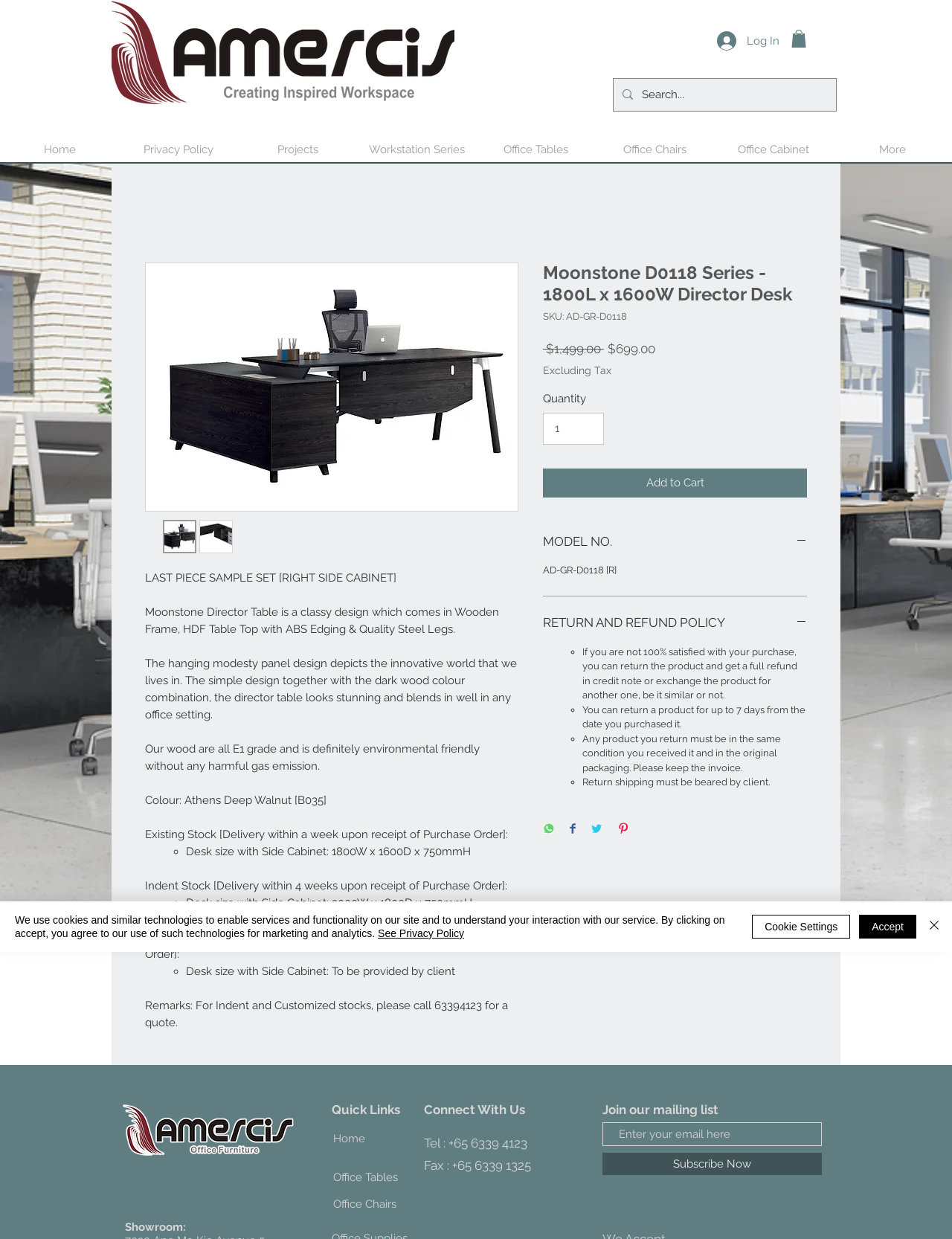What is the size of the desk with side cabinet?
Provide an in-depth and detailed explanation in response to the question.

The size of the desk with side cabinet can be found in the product details section, where it is listed as 'Desk size with Side Cabinet: 1800W x 1600D x 750mmH'.